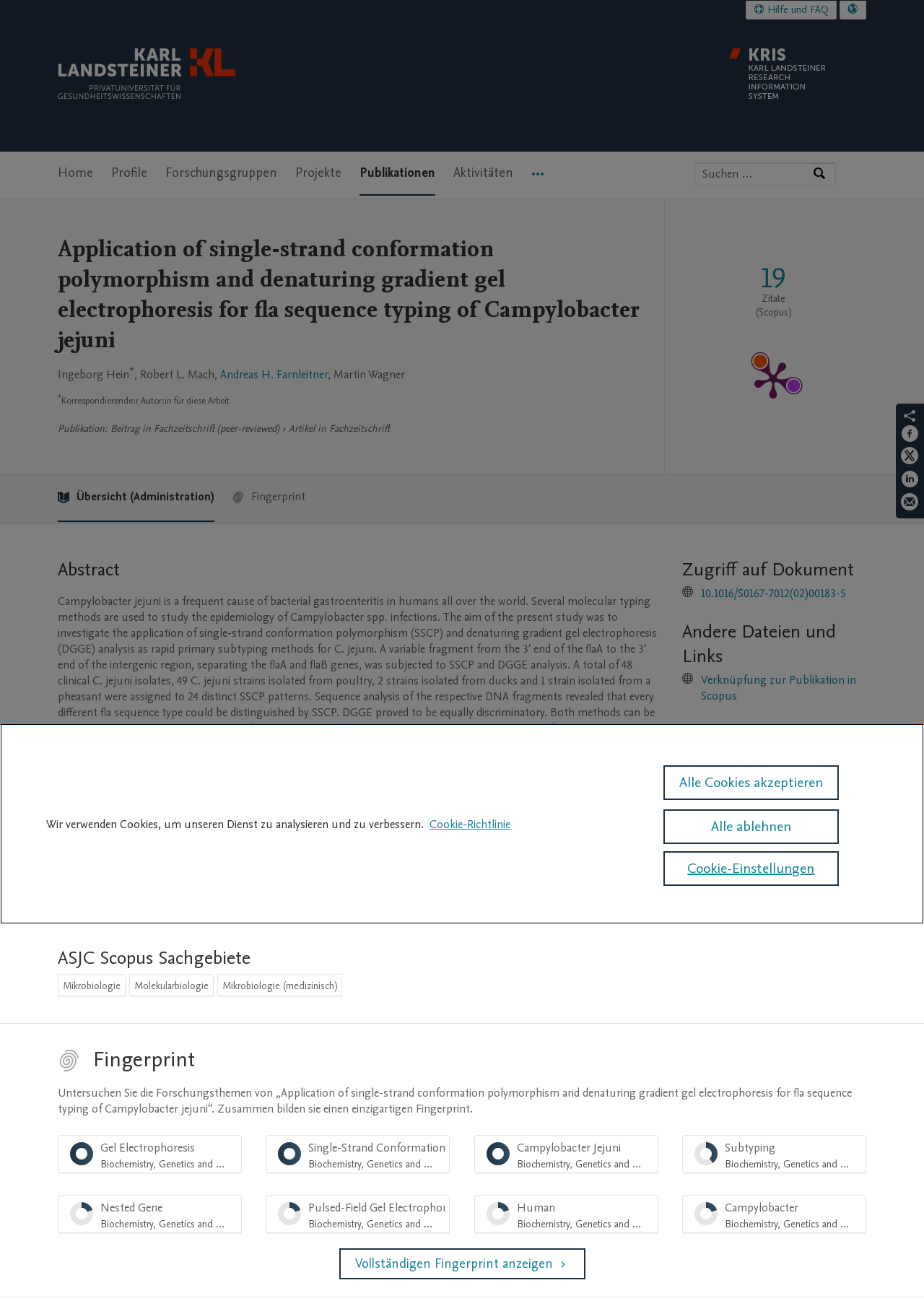Use a single word or phrase to answer the question: What is the research topic of the publication?

Campylobacter jejuni